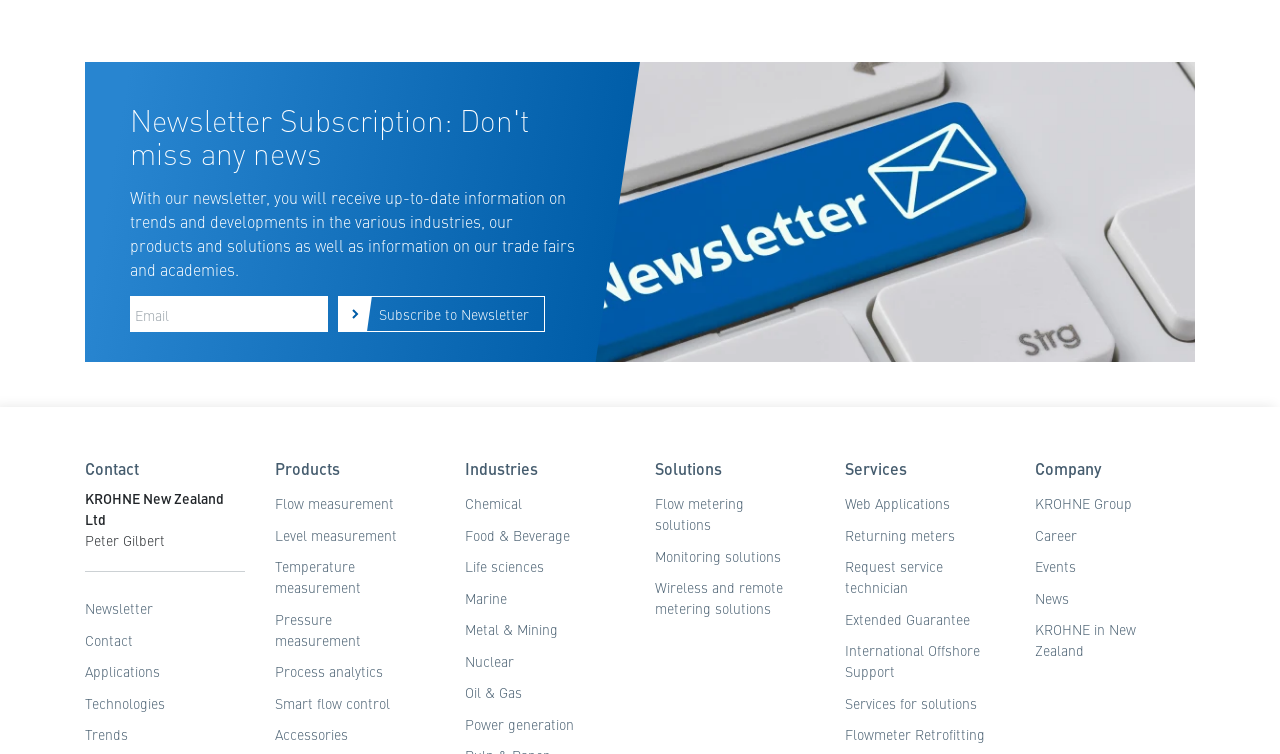Could you indicate the bounding box coordinates of the region to click in order to complete this instruction: "Contact us".

[0.066, 0.606, 0.191, 0.638]